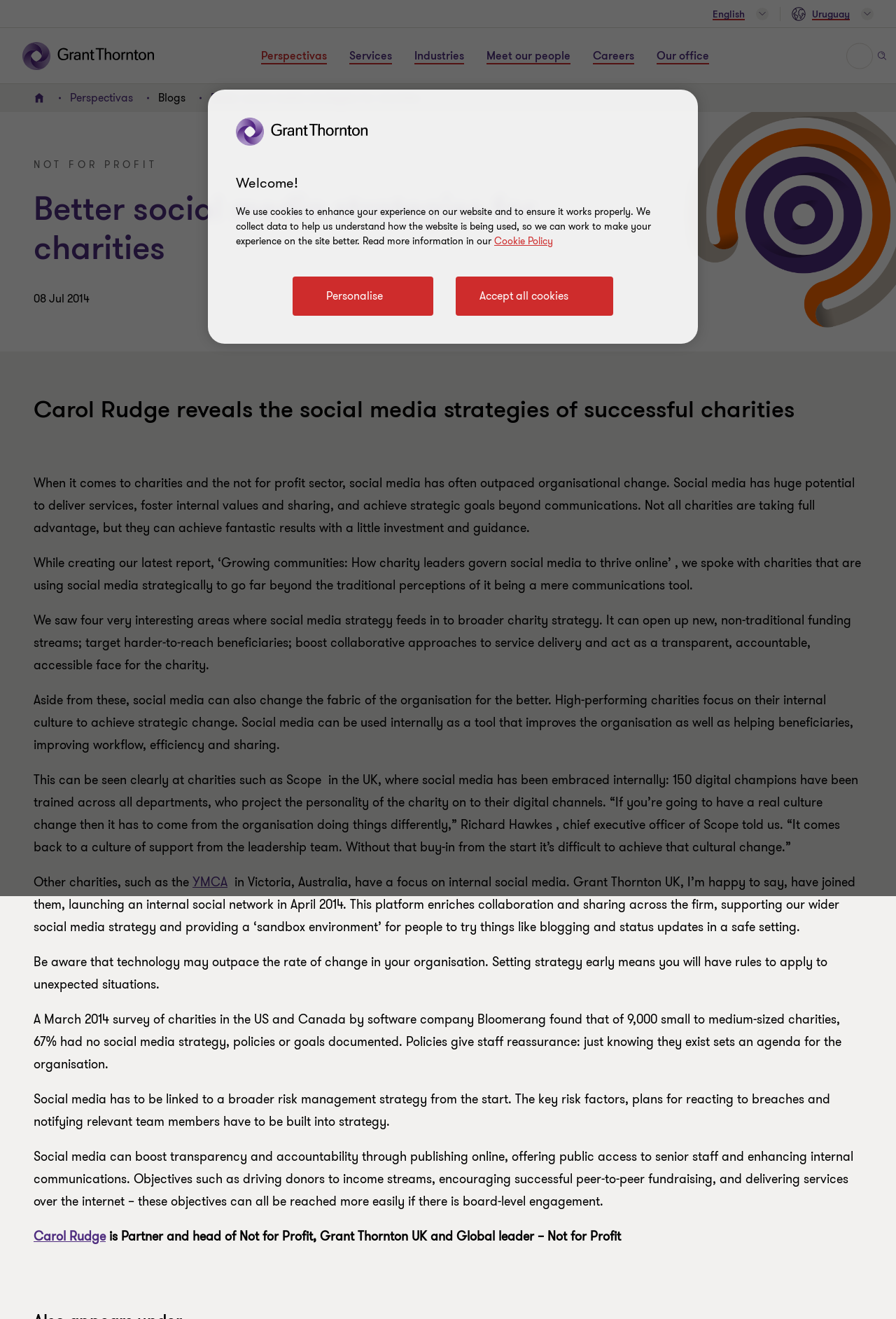Could you indicate the bounding box coordinates of the region to click in order to complete this instruction: "Click the YMCA link".

[0.215, 0.662, 0.254, 0.675]